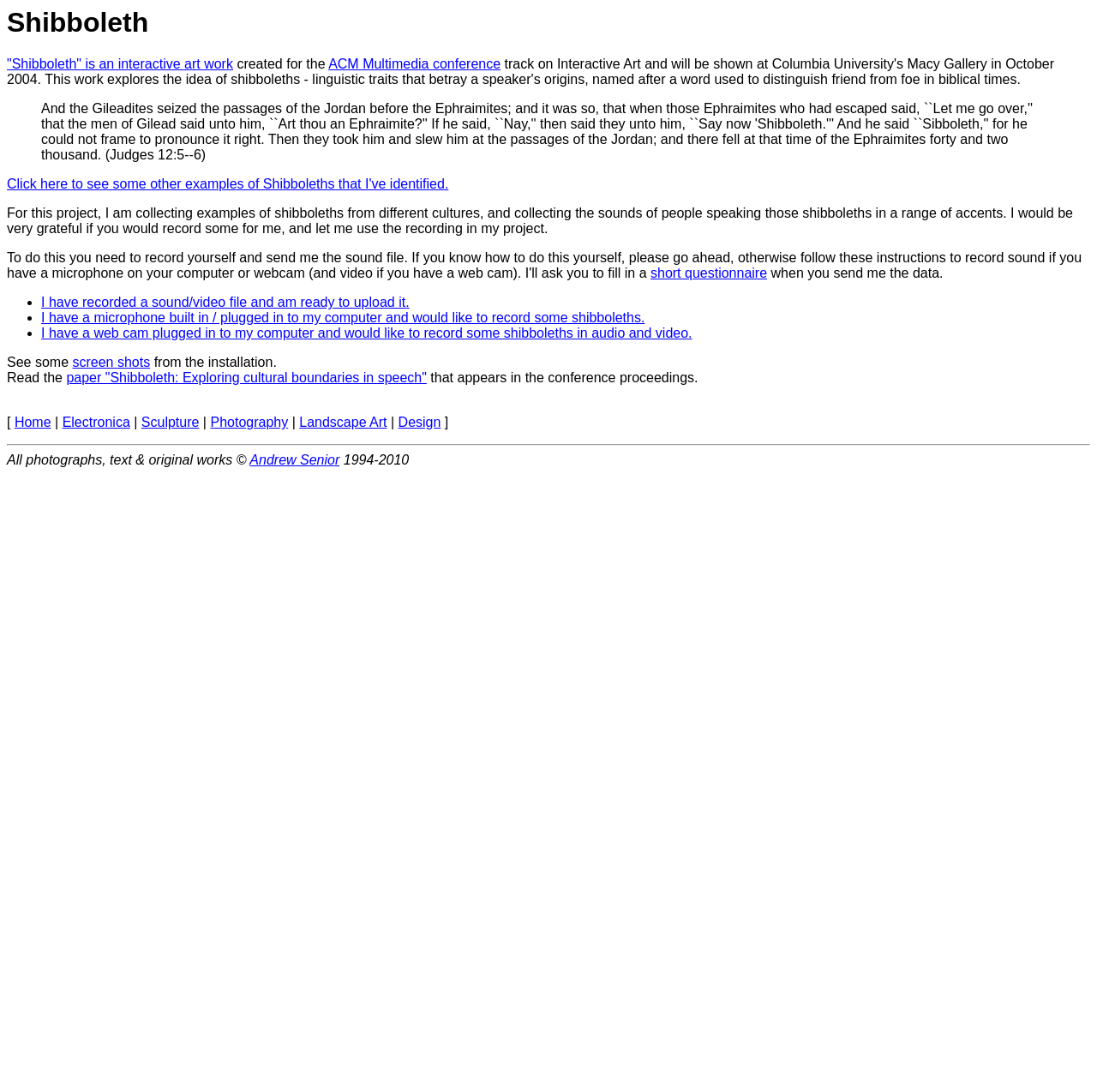Locate the bounding box coordinates of the area to click to fulfill this instruction: "Read the paper about Shibboleth". The bounding box should be presented as four float numbers between 0 and 1, in the order [left, top, right, bottom].

[0.06, 0.339, 0.389, 0.353]